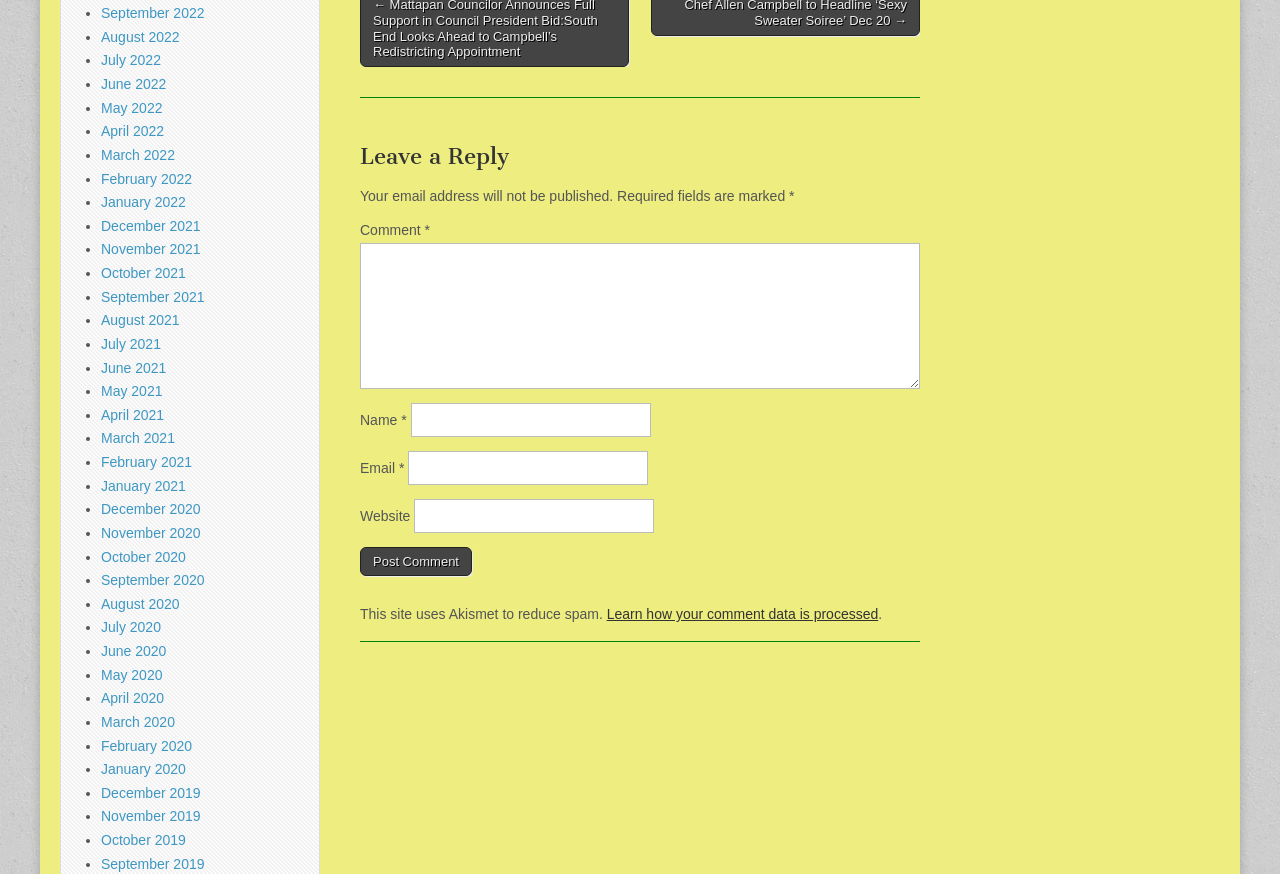Respond with a single word or phrase for the following question: 
How can users learn more about comment data processing?

Click the link